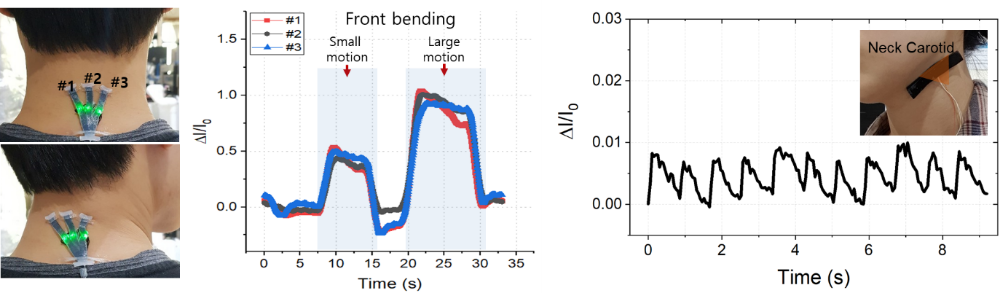Answer the question in one word or a short phrase:
What is being monitored on the carotid artery?

Pulse